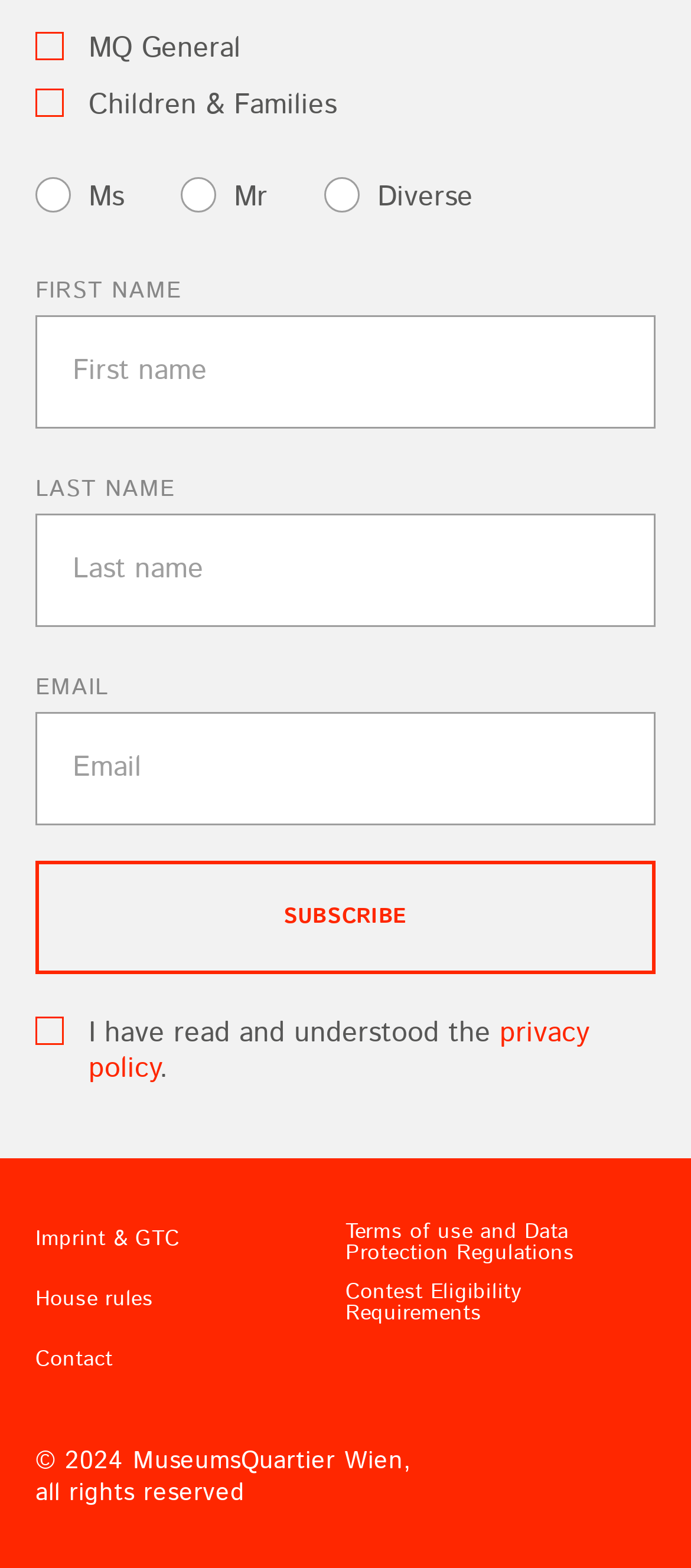Given the element description Spring is here, specify the bounding box coordinates of the corresponding UI element in the format (top-left x, top-left y, bottom-right x, bottom-right y). All values must be between 0 and 1.

None